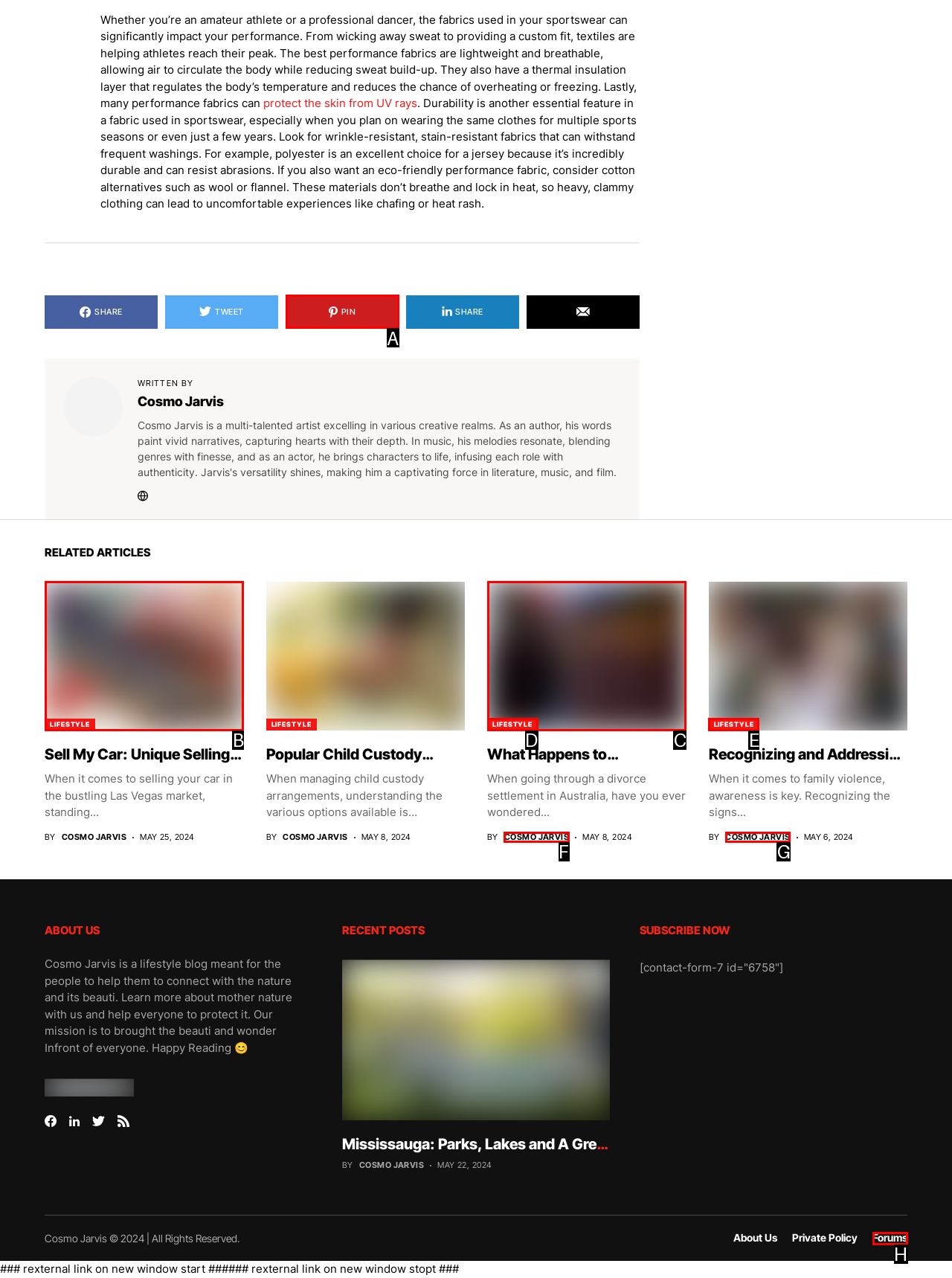Point out the option that aligns with the description: Menu
Provide the letter of the corresponding choice directly.

None